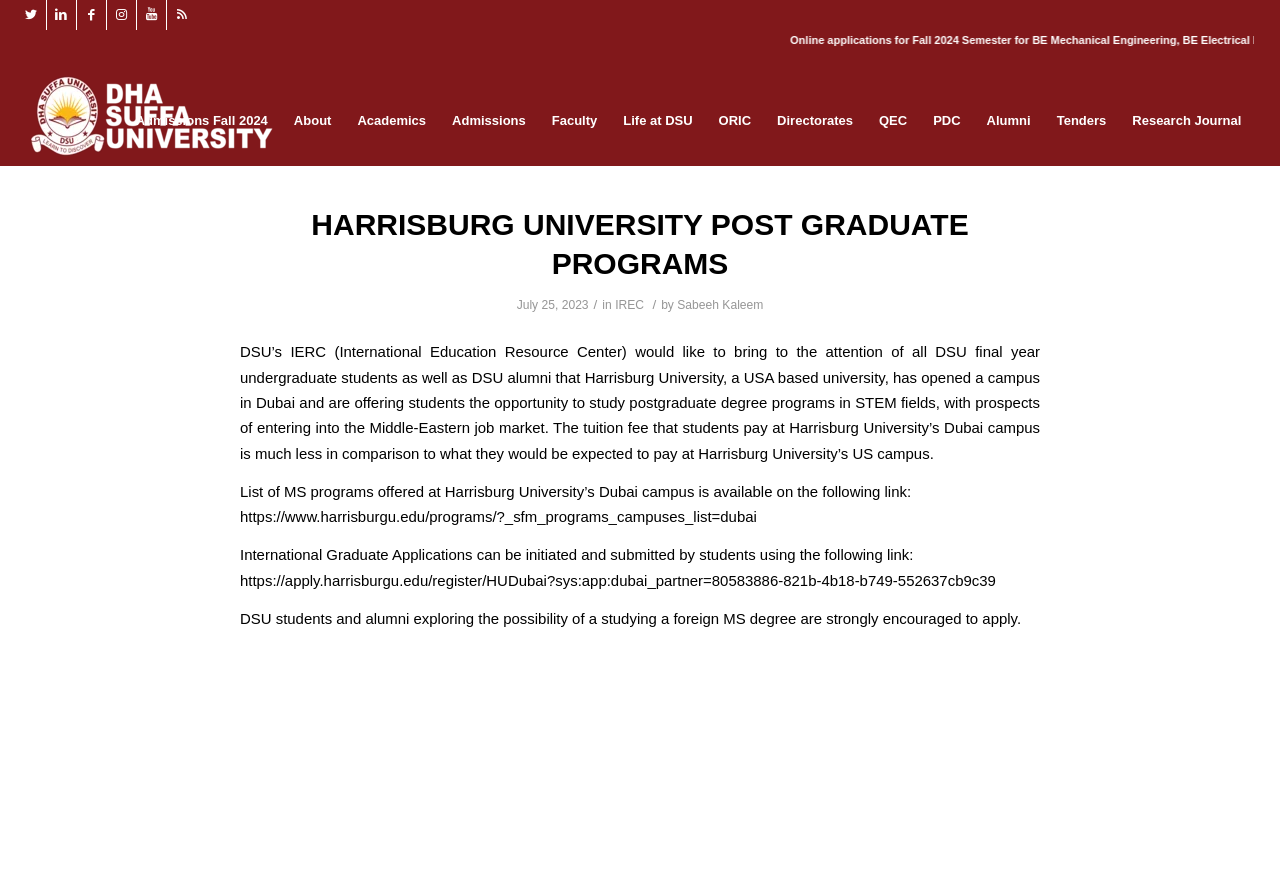Given the element description, predict the bounding box coordinates in the format (top-left x, top-left y, bottom-right x, bottom-right y), using floating point numbers between 0 and 1: alt="DHA Suffa University"

[0.02, 0.086, 0.215, 0.189]